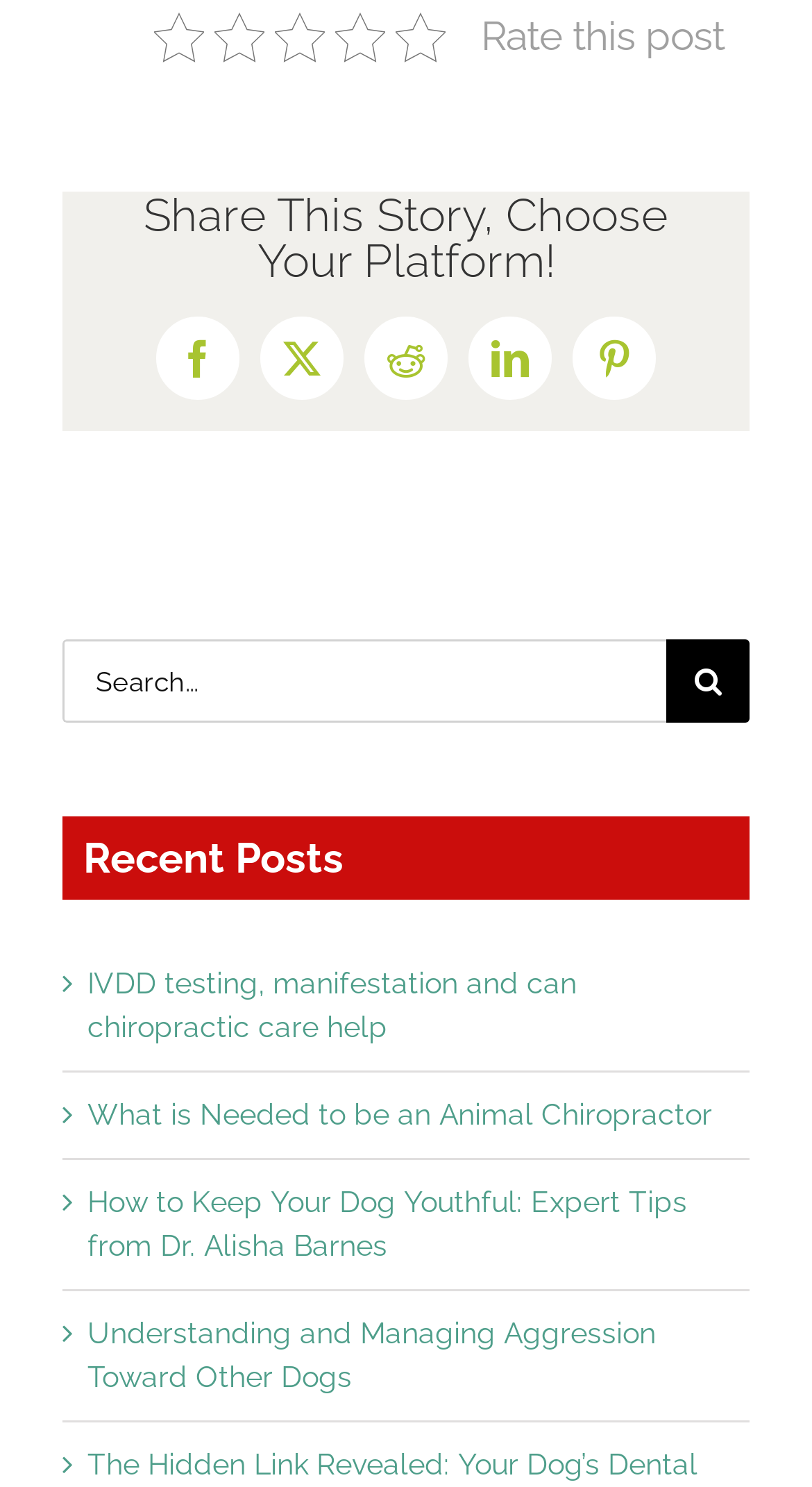Please specify the bounding box coordinates of the clickable region to carry out the following instruction: "Read the recent post about IVDD testing". The coordinates should be four float numbers between 0 and 1, in the format [left, top, right, bottom].

[0.108, 0.65, 0.71, 0.702]